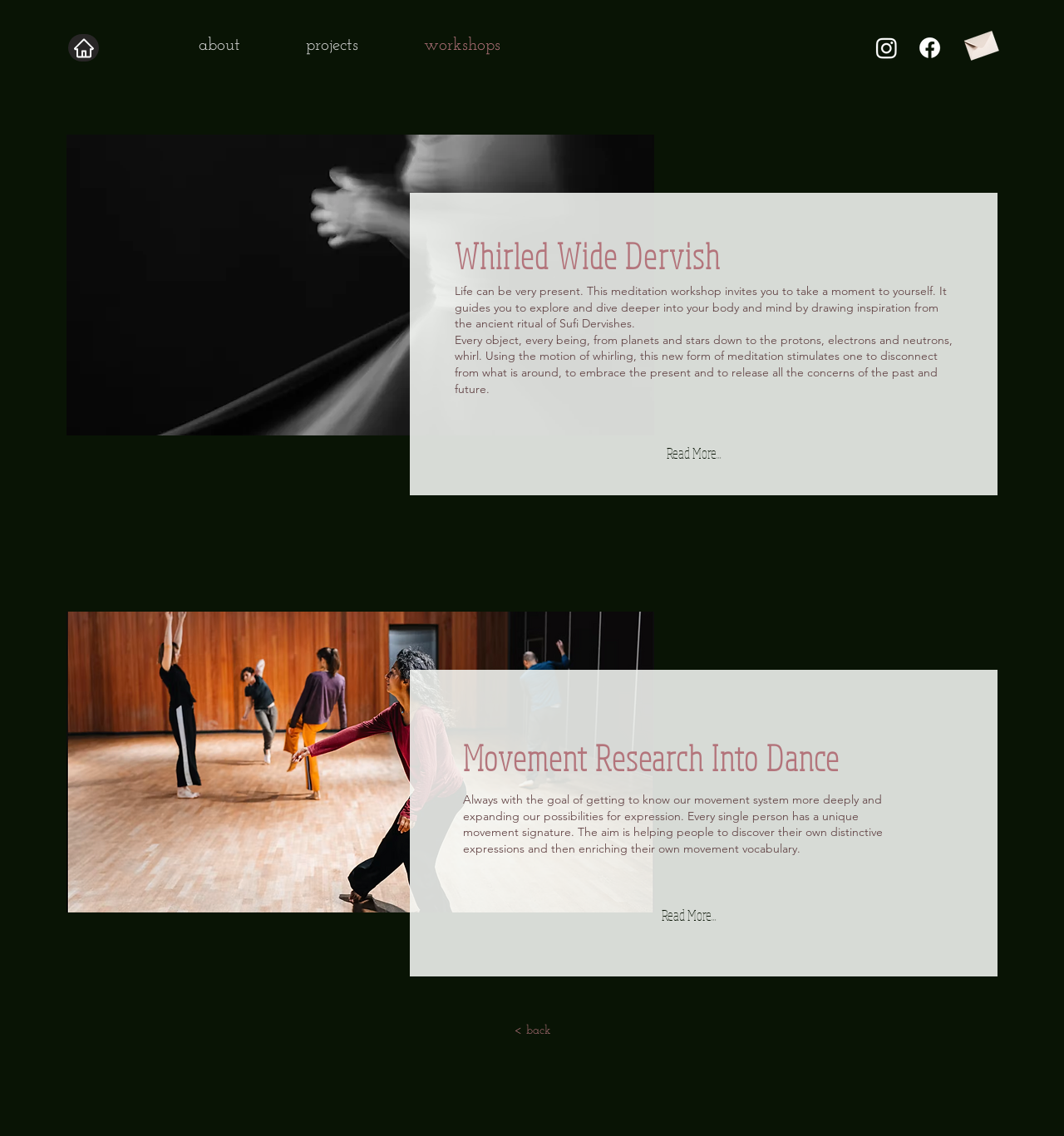Identify the bounding box coordinates necessary to click and complete the given instruction: "go back".

[0.445, 0.893, 0.555, 0.922]